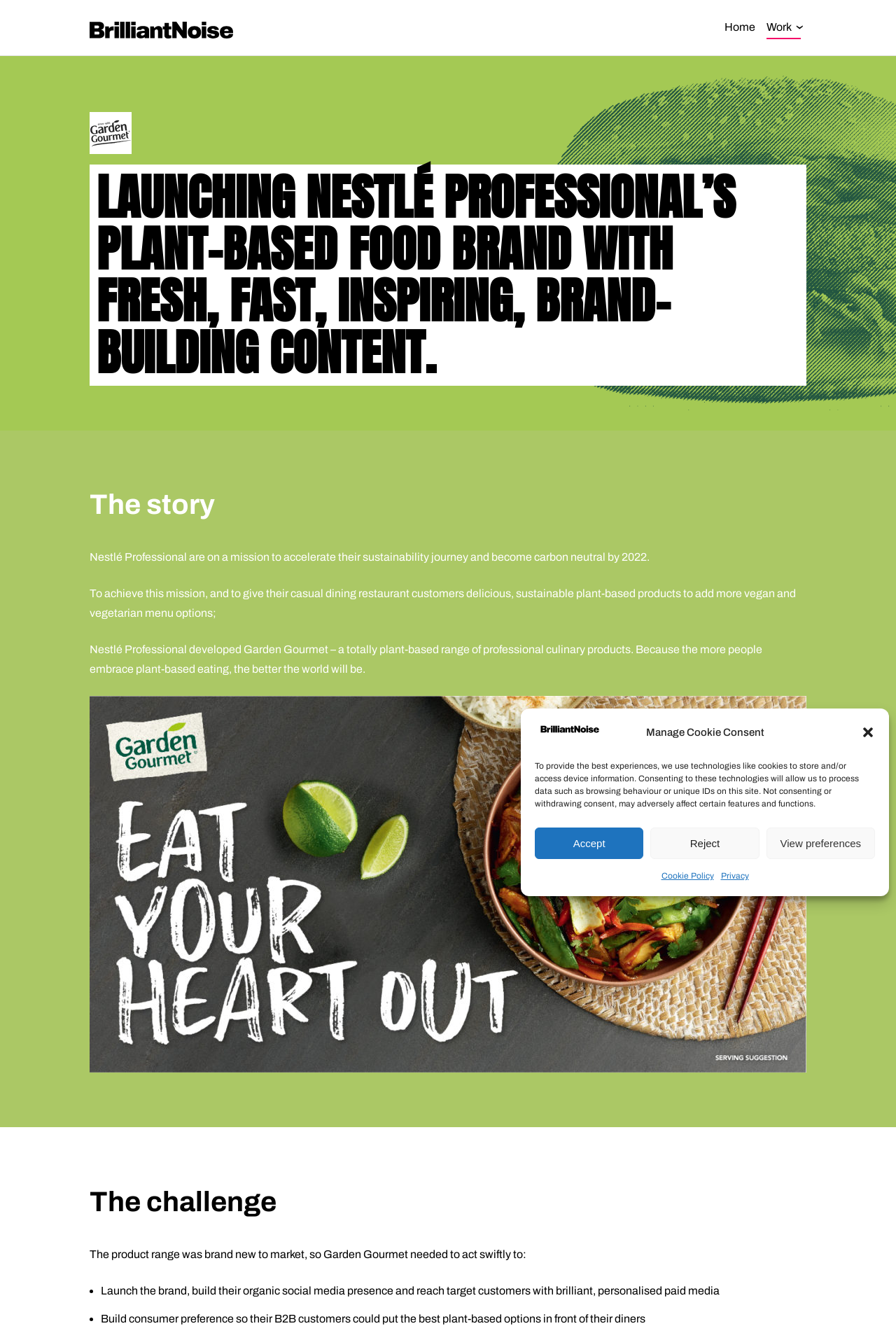What is the brand name of the plant-based food?
We need a detailed and meticulous answer to the question.

I inferred this answer by reading the text 'LAUNCHING NESTLÉ PROFESSIONAL’S PLANT-BASED FOOD BRAND WITH FRESH, FAST, INSPIRING, BRAND-BUILDING CONTENT.' and 'Nestlé Professional developed Garden Gourmet – a totally plant-based range of professional culinary products.' which suggests that Garden Gourmet is the brand name of the plant-based food.